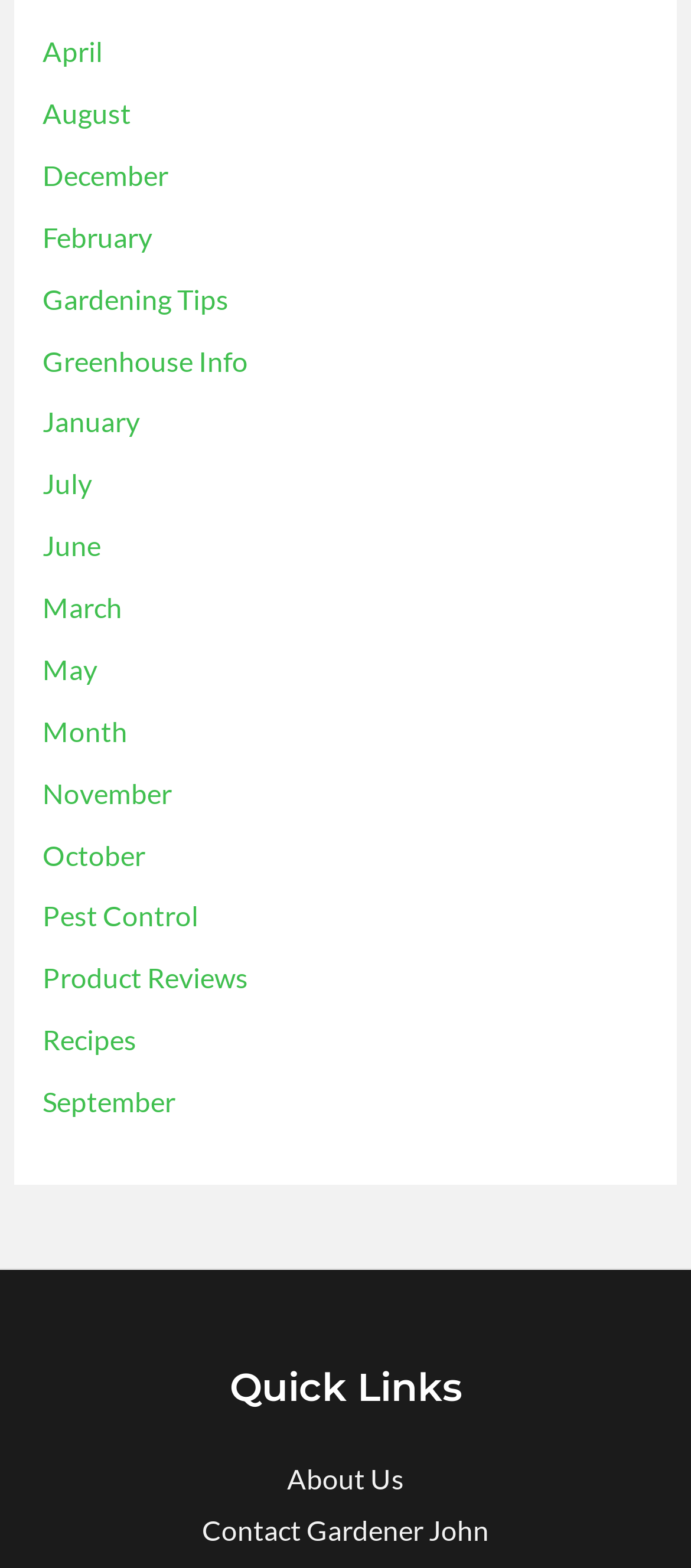Find and provide the bounding box coordinates for the UI element described here: "Product Reviews". The coordinates should be given as four float numbers between 0 and 1: [left, top, right, bottom].

[0.061, 0.614, 0.359, 0.634]